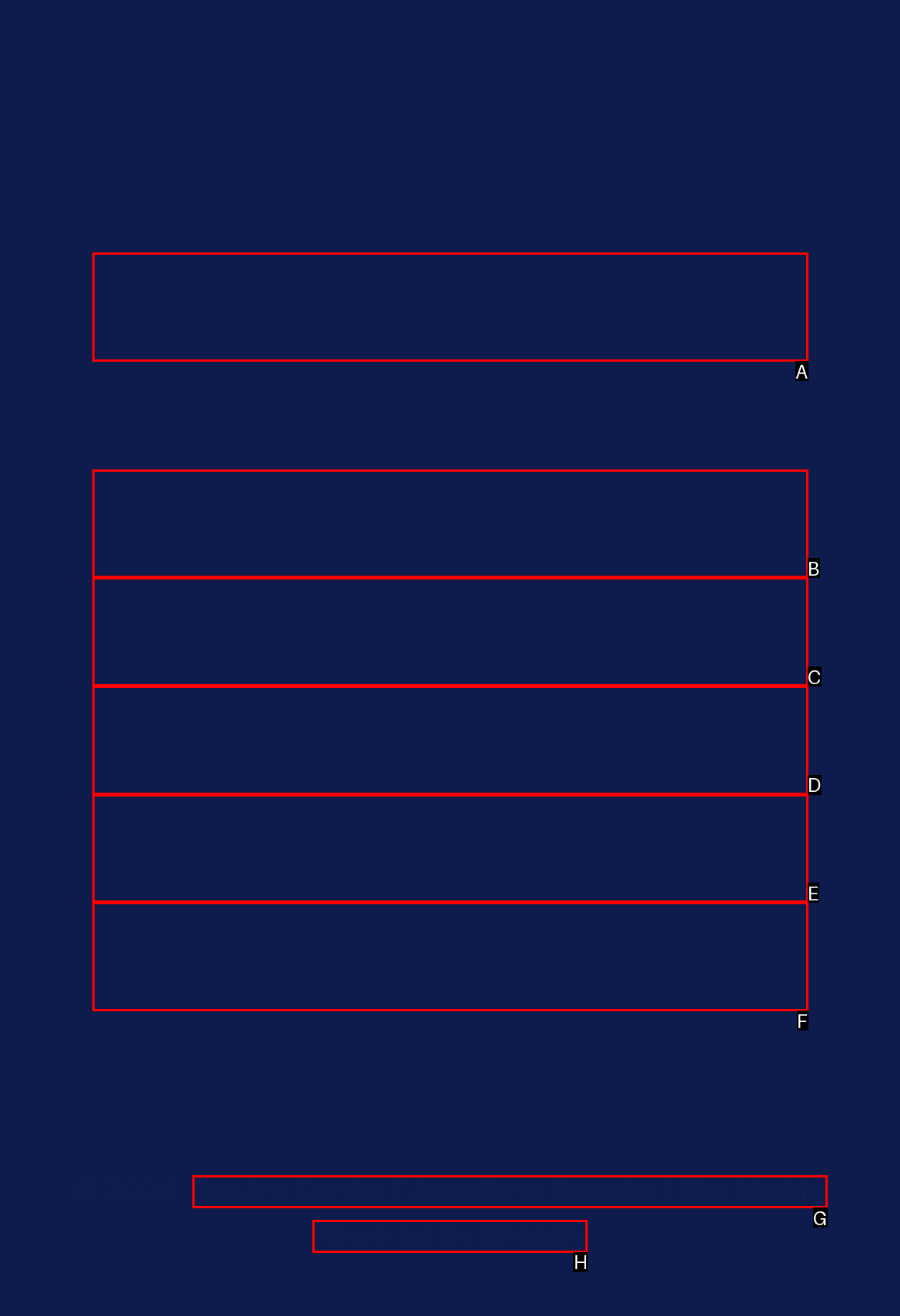Identify the correct UI element to click to achieve the task: Visit Top Amazon Product Reviews.
Answer with the letter of the appropriate option from the choices given.

None